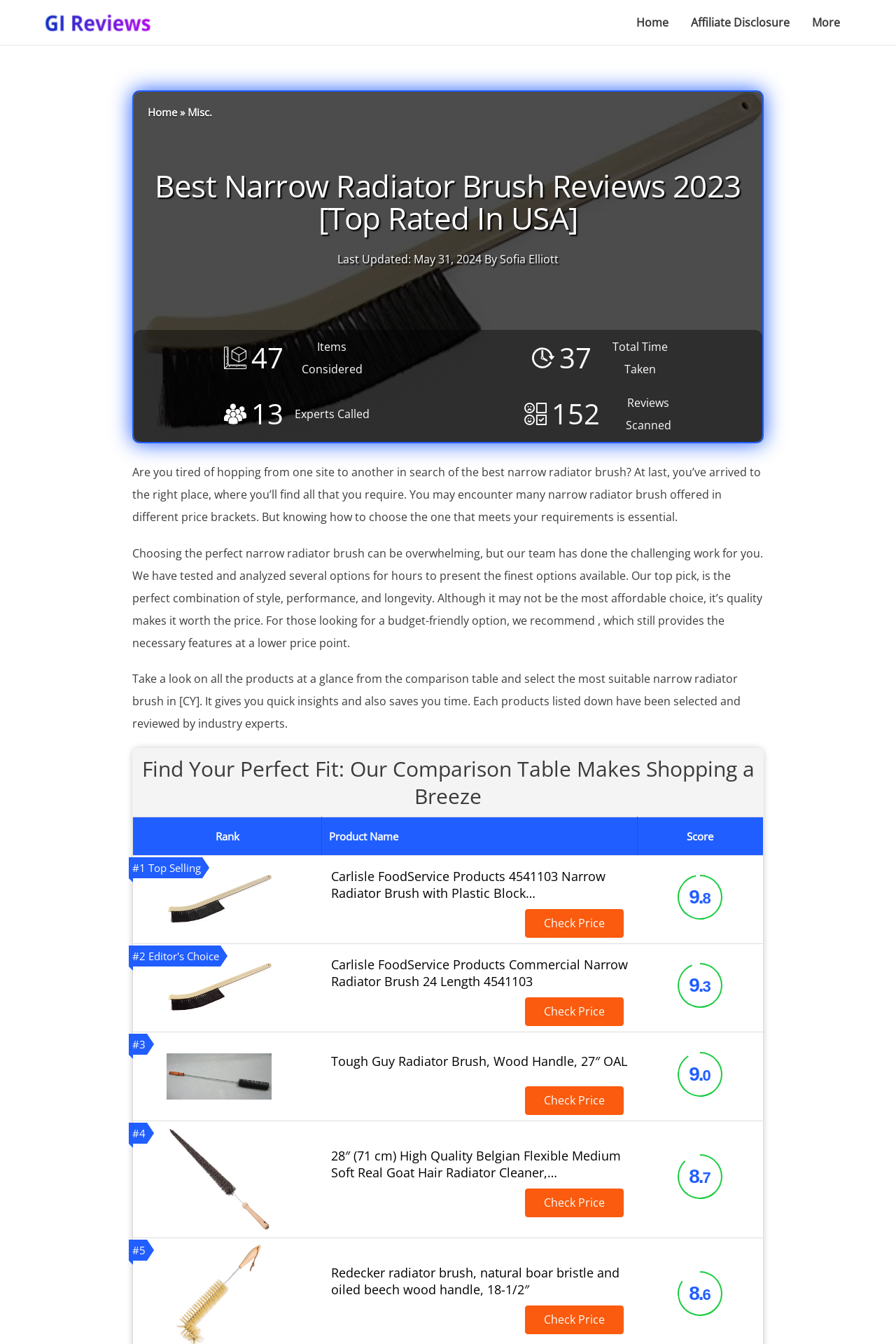Identify the bounding box for the UI element specified in this description: "Check Price". The coordinates must be four float numbers between 0 and 1, formatted as [left, top, right, bottom].

[0.586, 0.808, 0.696, 0.829]